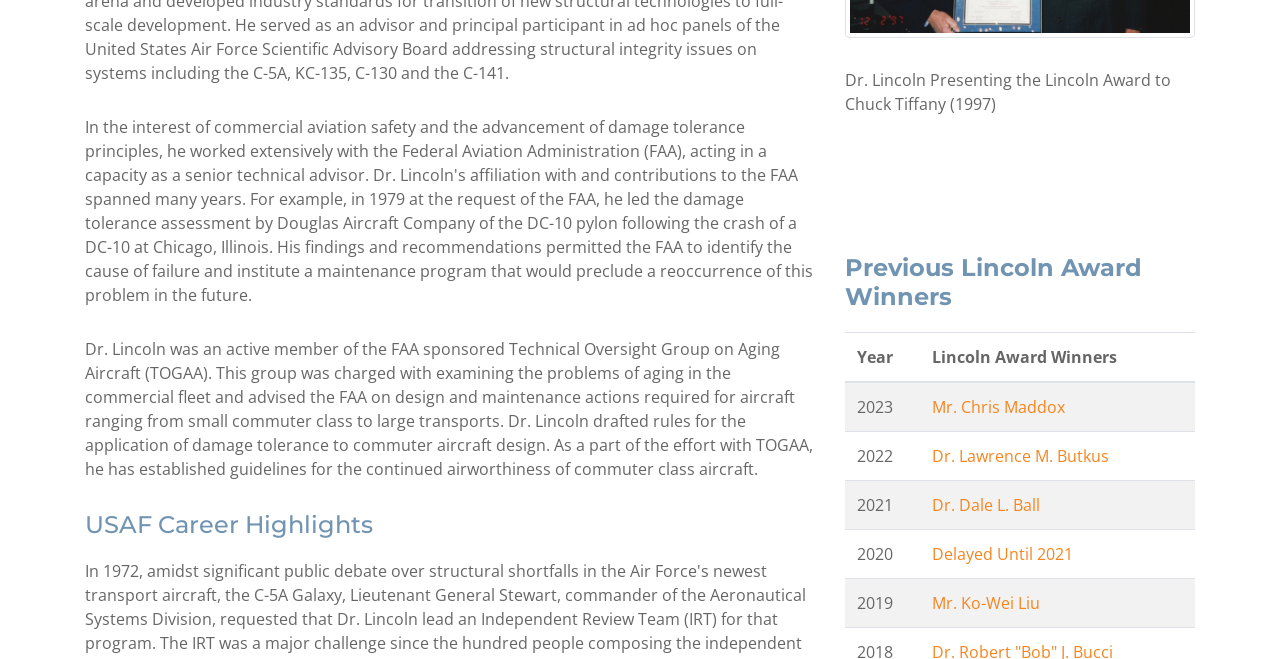Using the provided element description "Honda Acura 80x100x10mm Crankshaft Seal", determine the bounding box coordinates of the UI element.

None